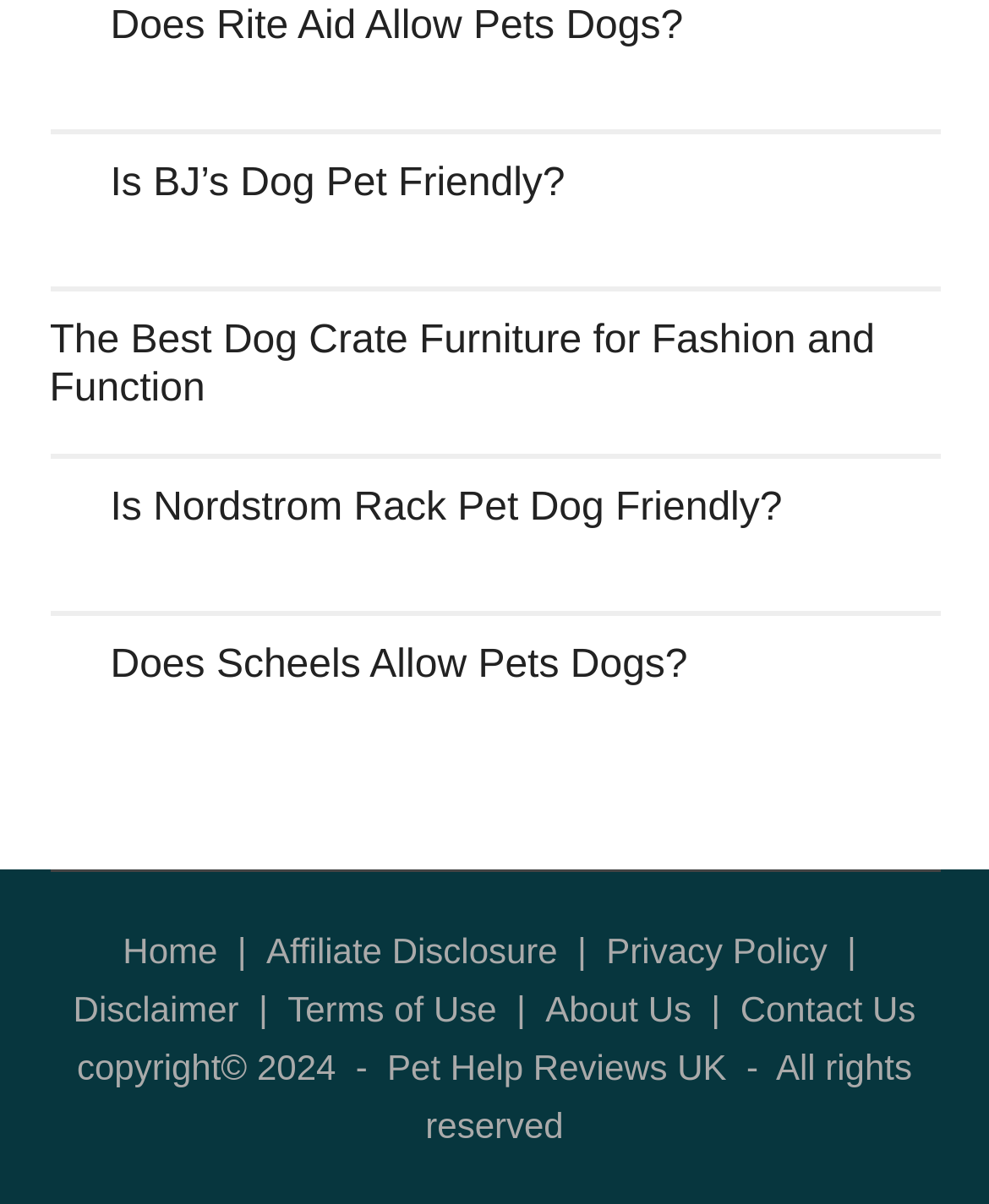How many articles are on the webpage?
Using the image, provide a concise answer in one word or a short phrase.

5